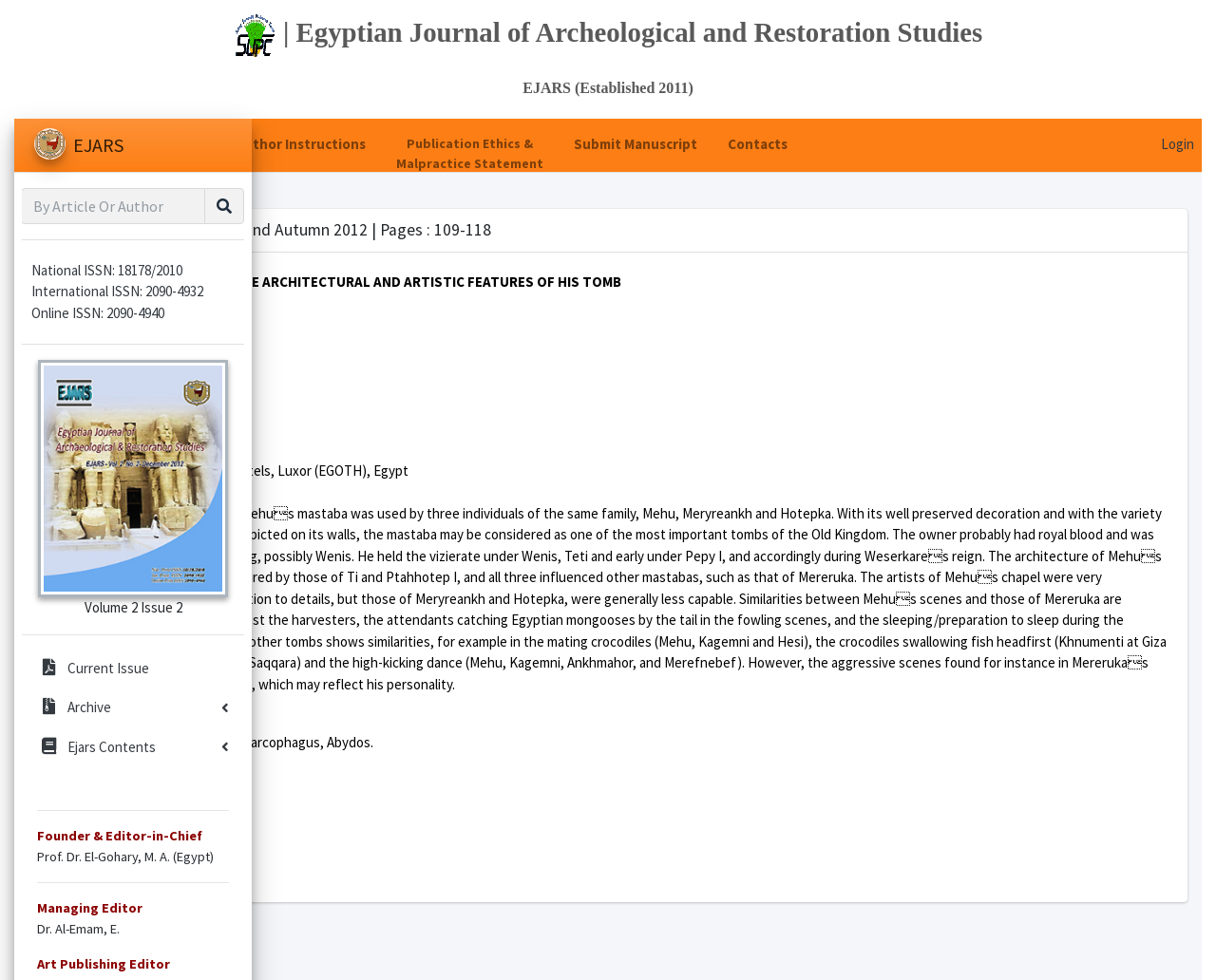Locate the bounding box coordinates of the element that needs to be clicked to carry out the instruction: "Login to the system". The coordinates should be given as four float numbers ranging from 0 to 1, i.e., [left, top, right, bottom].

[0.955, 0.138, 0.982, 0.156]